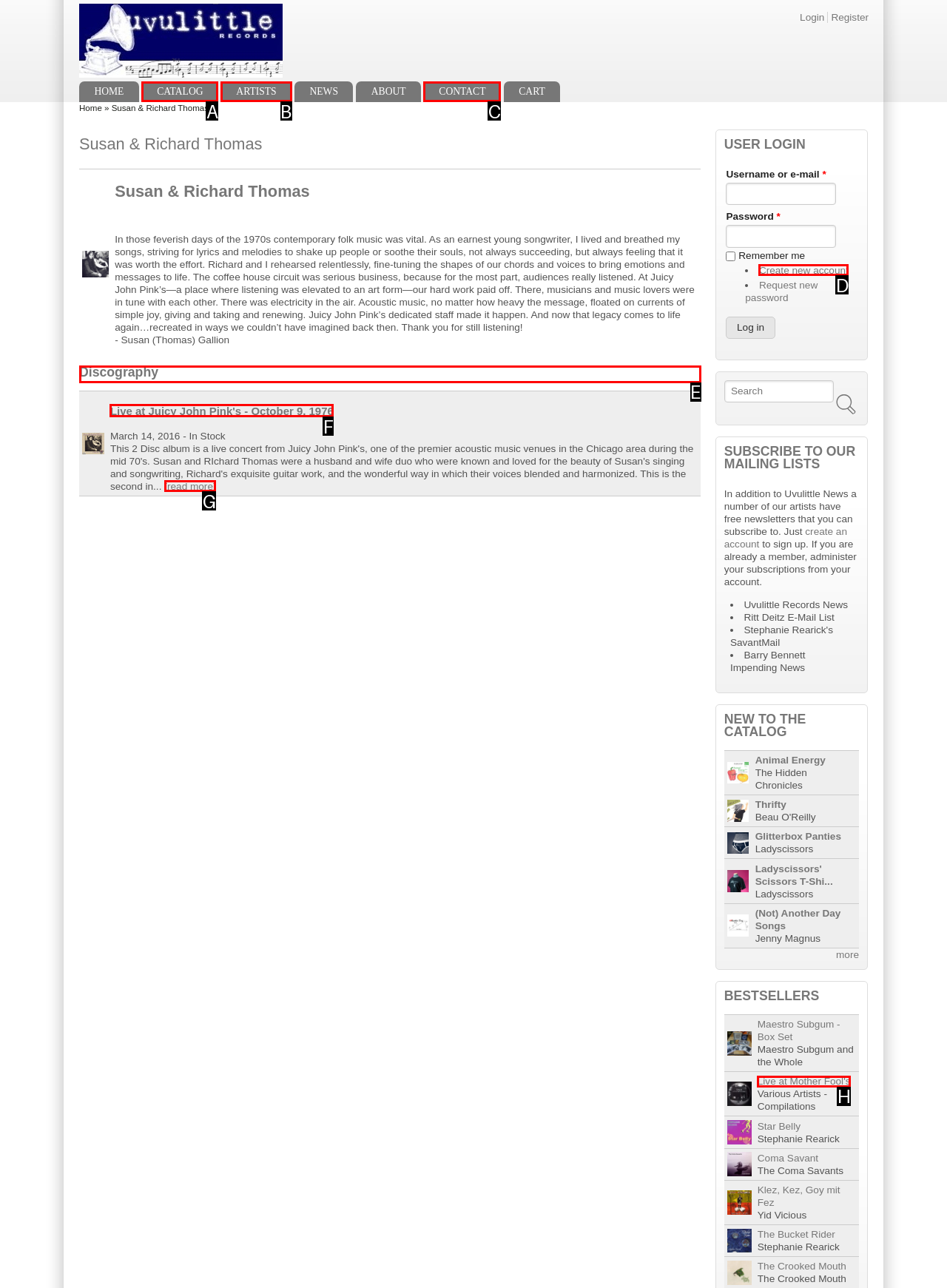Specify which HTML element I should click to complete this instruction: Go to the 'ROOMS' page Answer with the letter of the relevant option.

None